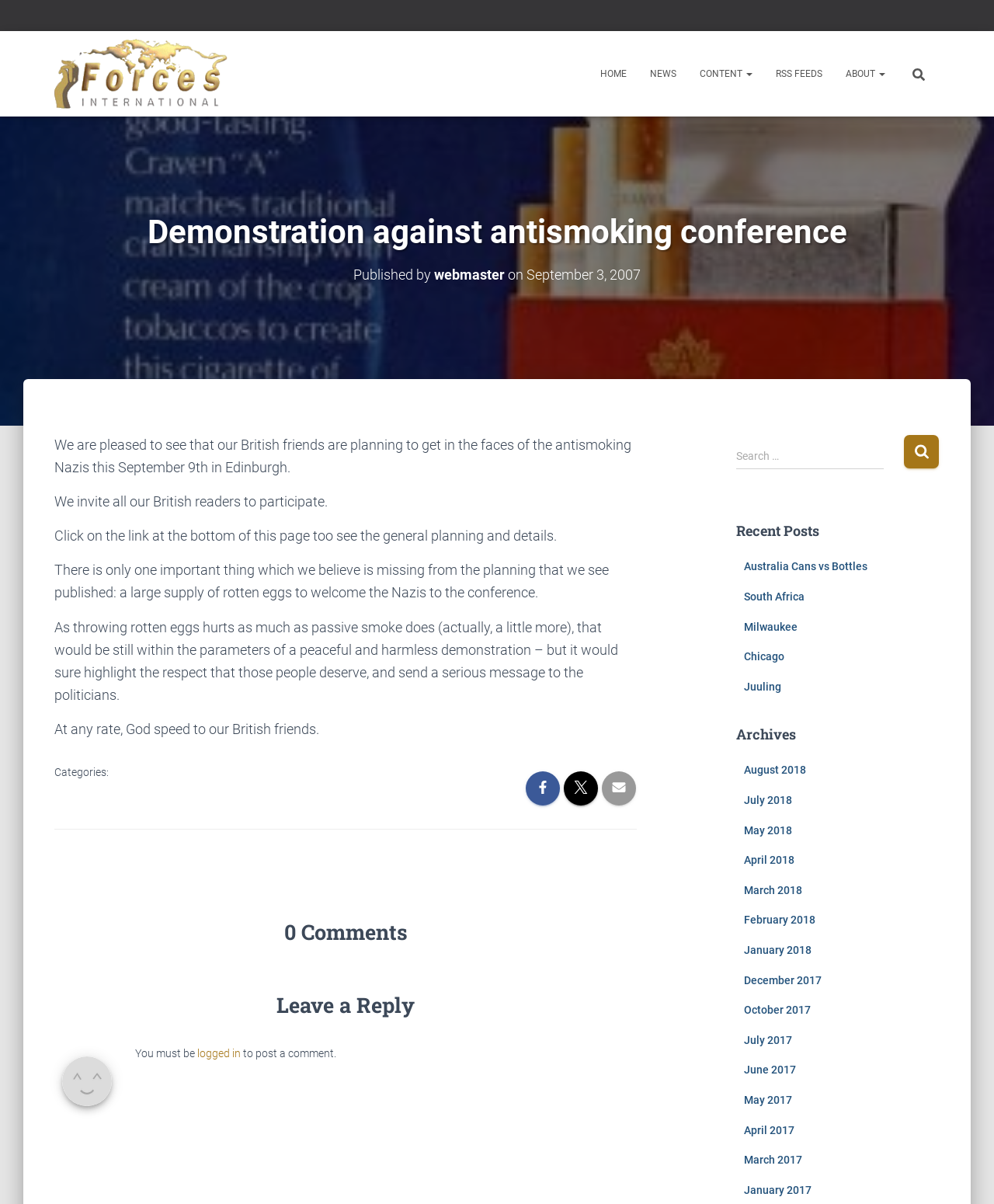How many comments are there on the article?
Using the image, provide a detailed and thorough answer to the question.

I found the answer by looking at the section below the article, where it says '0 Comments'. This indicates that there are no comments on the article.